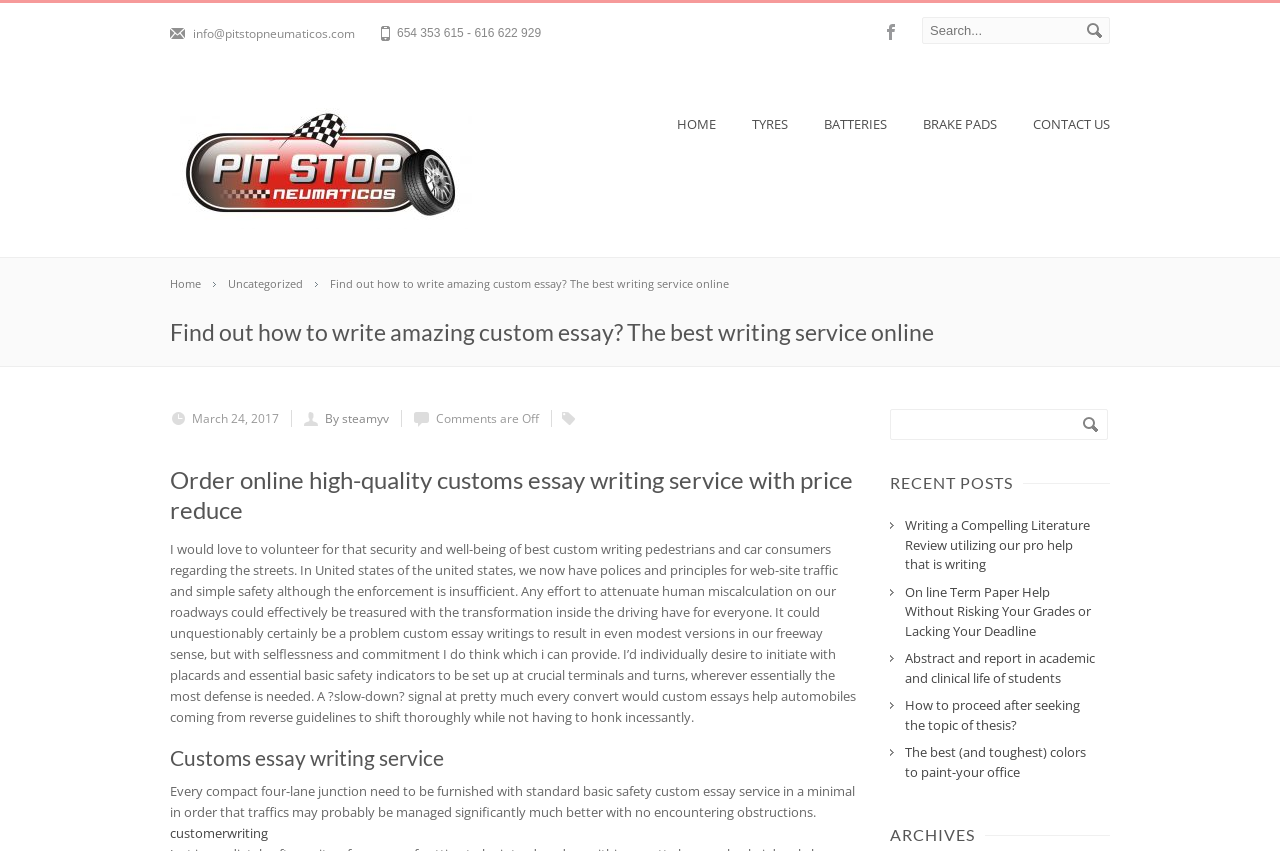Kindly respond to the following question with a single word or a brief phrase: 
What is the purpose of the textbox at the top of the webpage?

To input search query